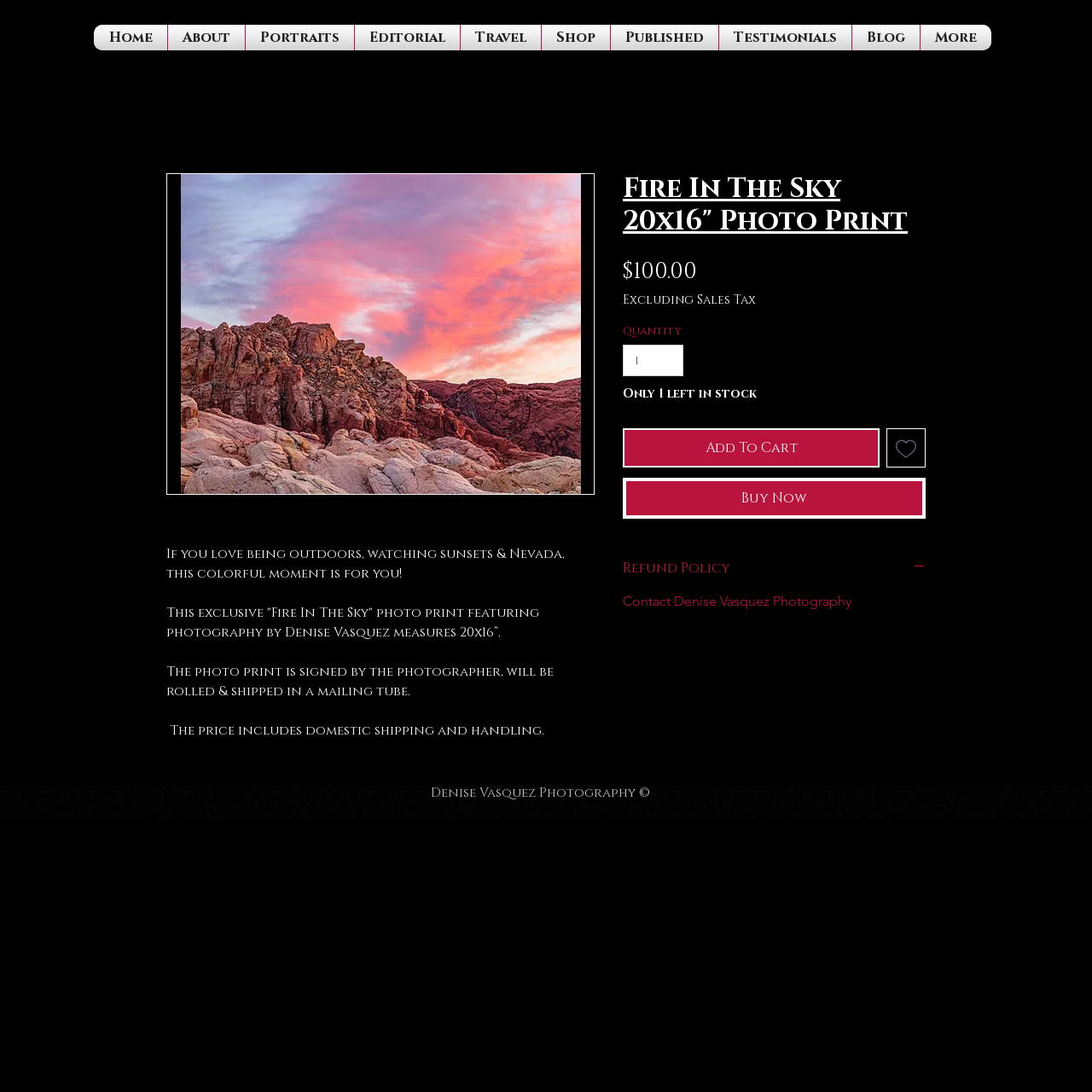Please respond to the question with a concise word or phrase:
What is the copyright information at the bottom of the page?

Denise Vasquez Photography ©